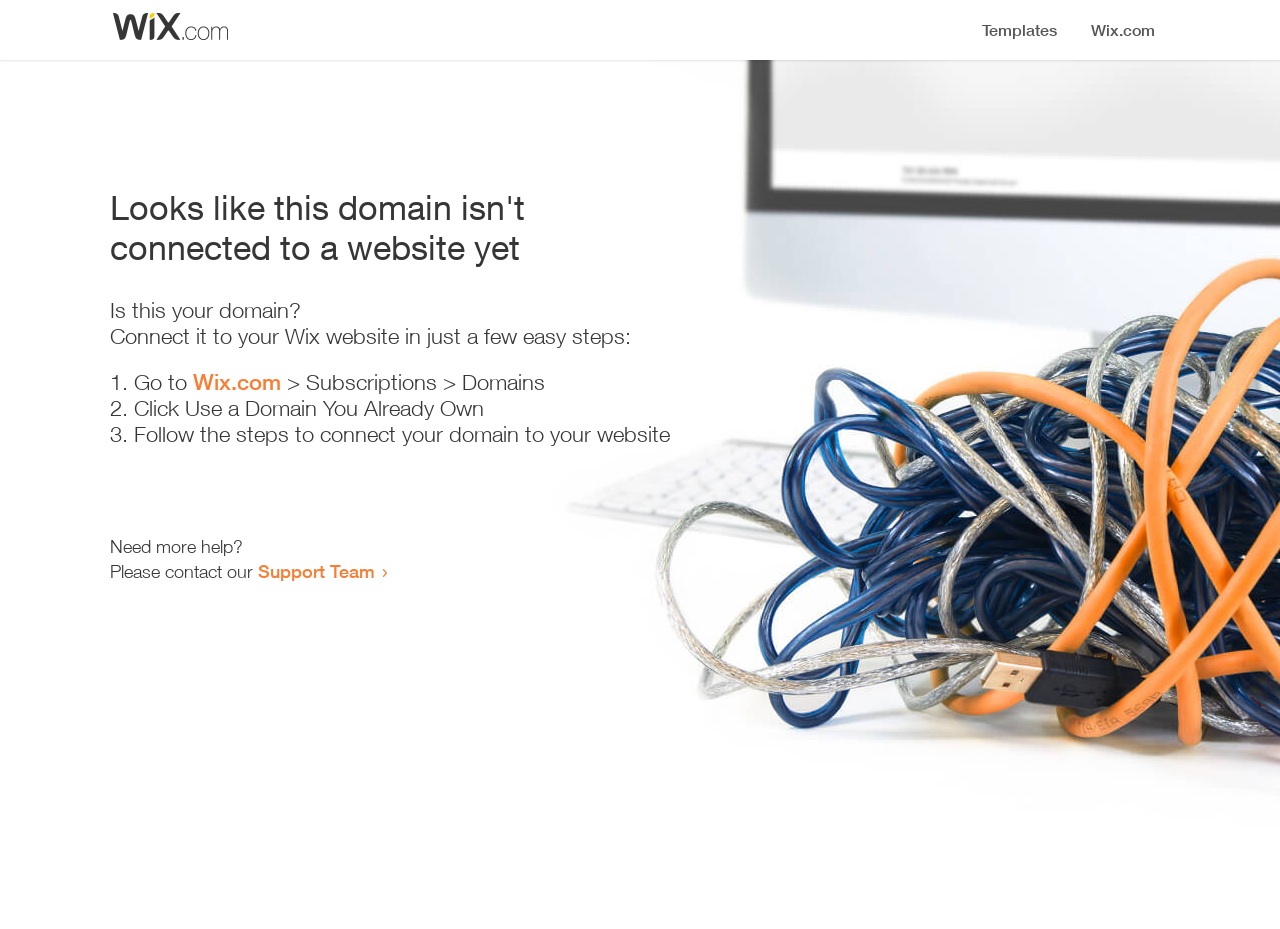How many steps are required to connect the domain to a website?
Please describe in detail the information shown in the image to answer the question.

The webpage provides a list of steps to connect the domain to a website, and there are three list markers ('1.', '2.', '3.') indicating that three steps are required.